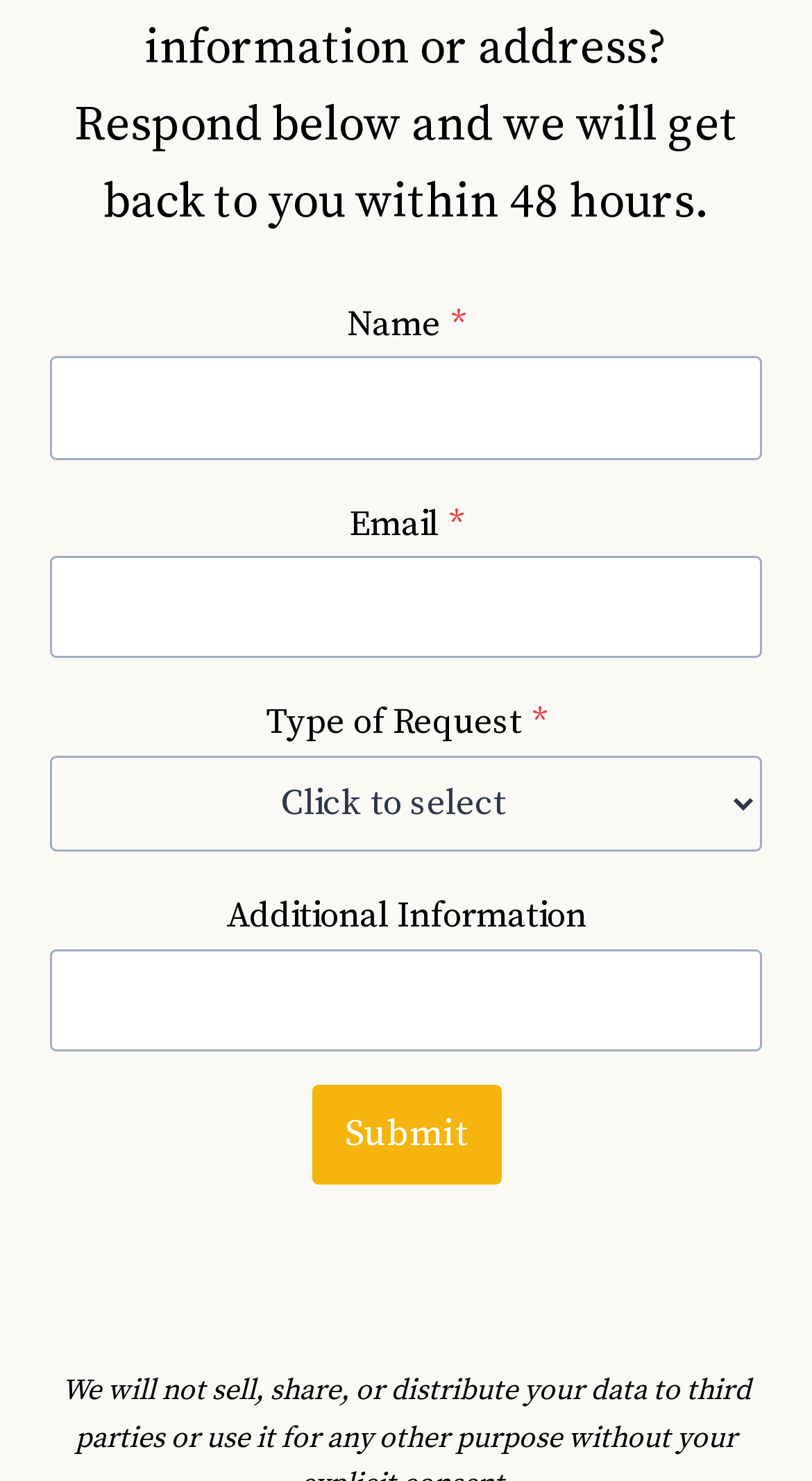Please determine the bounding box coordinates, formatted as (top-left x, top-left y, bottom-right x, bottom-right y), with all values as floating point numbers between 0 and 1. Identify the bounding box of the region described as: Submit

[0.383, 0.732, 0.617, 0.8]